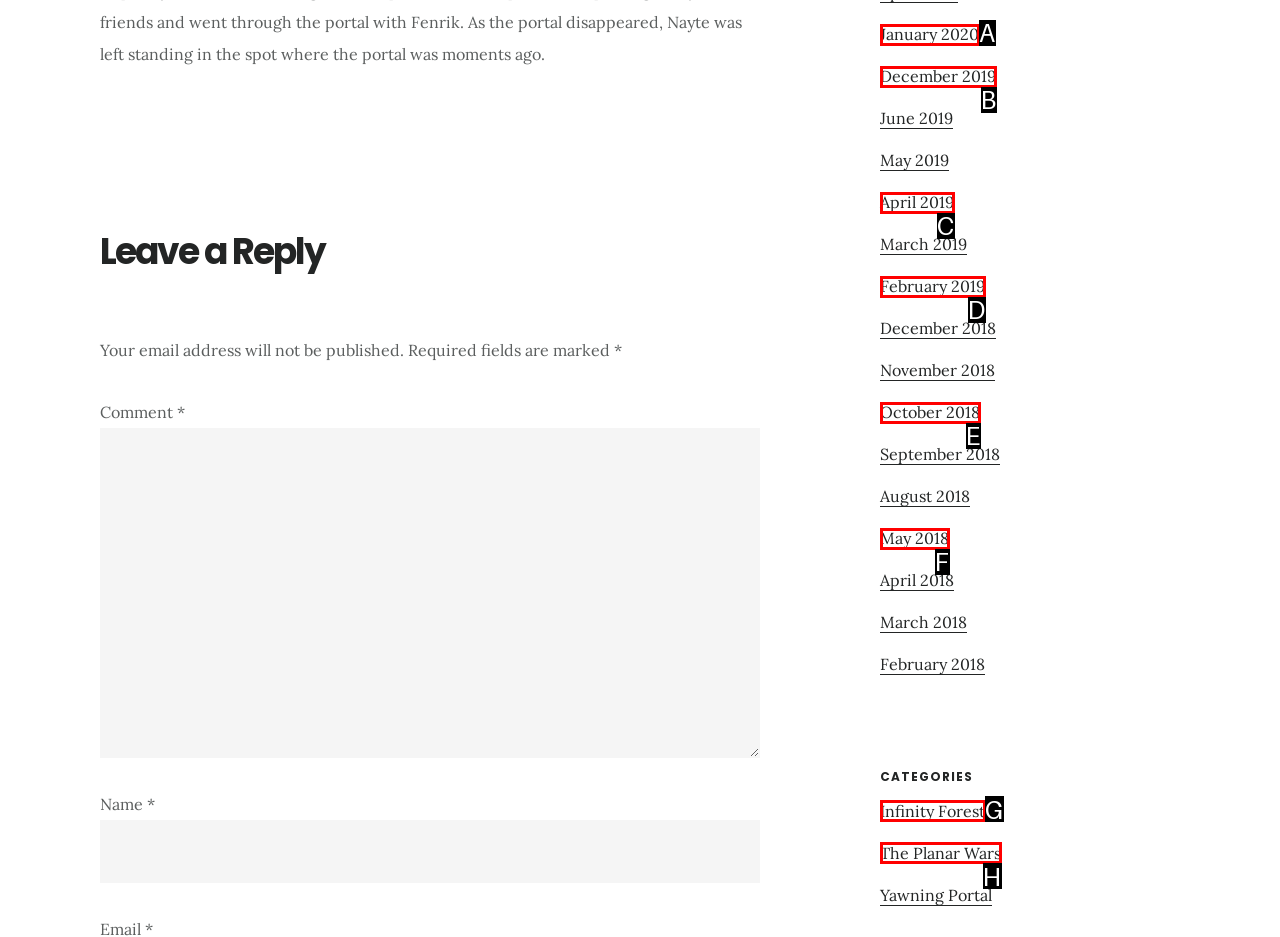From the given choices, identify the element that matches: May 2018
Answer with the letter of the selected option.

F